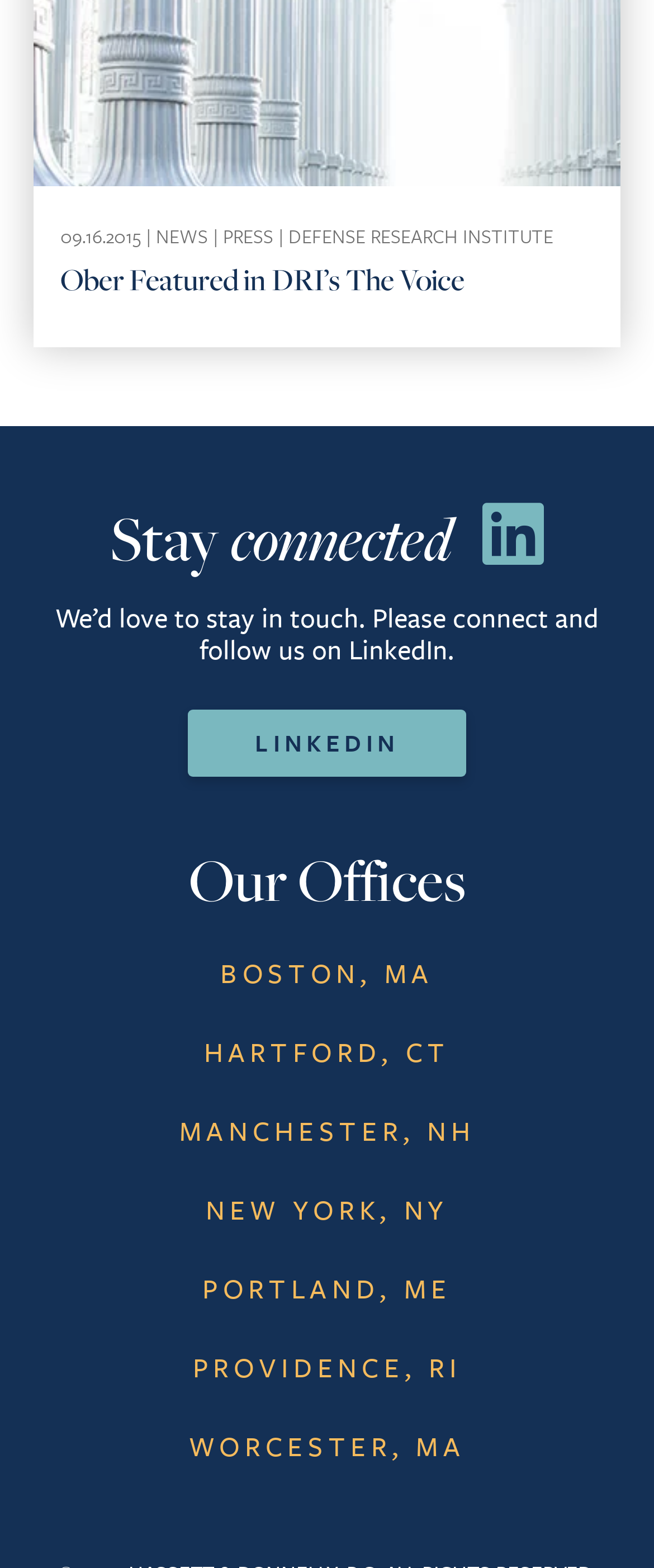Analyze the image and give a detailed response to the question:
What social media platform is mentioned?

The webpage mentions LinkedIn as a social media platform, and provides a link to connect with them on LinkedIn.